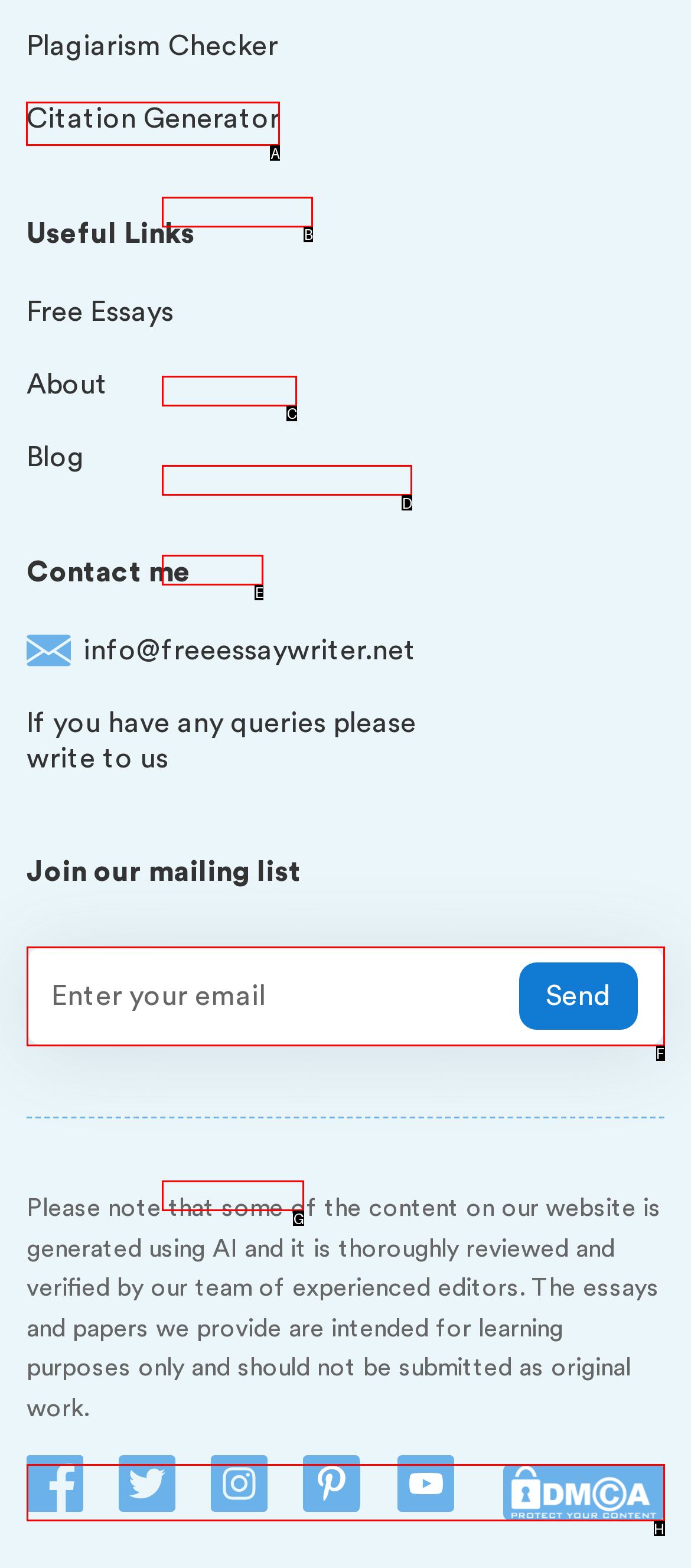Find the correct option to complete this instruction: Generate a citation. Reply with the corresponding letter.

A